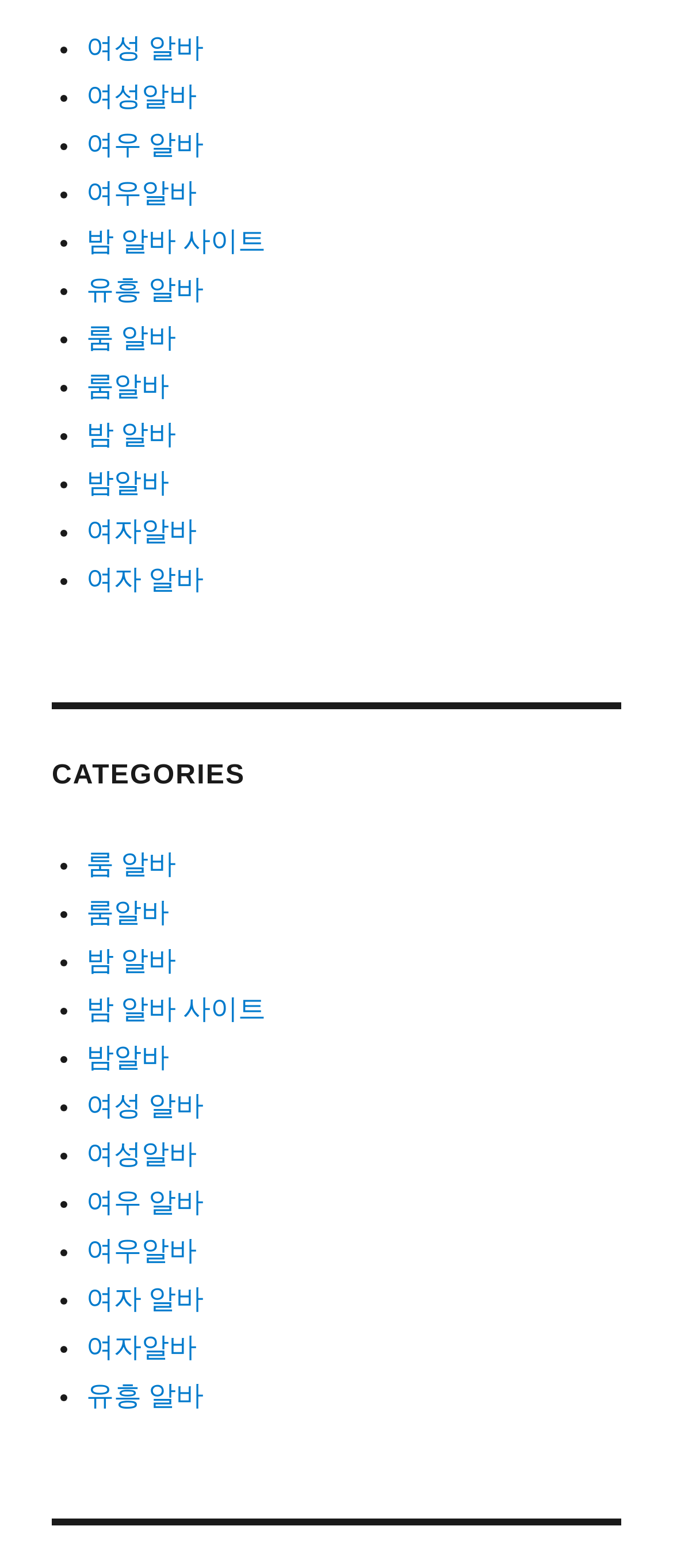Determine the bounding box for the UI element described here: "룸 알바".

[0.128, 0.543, 0.261, 0.561]